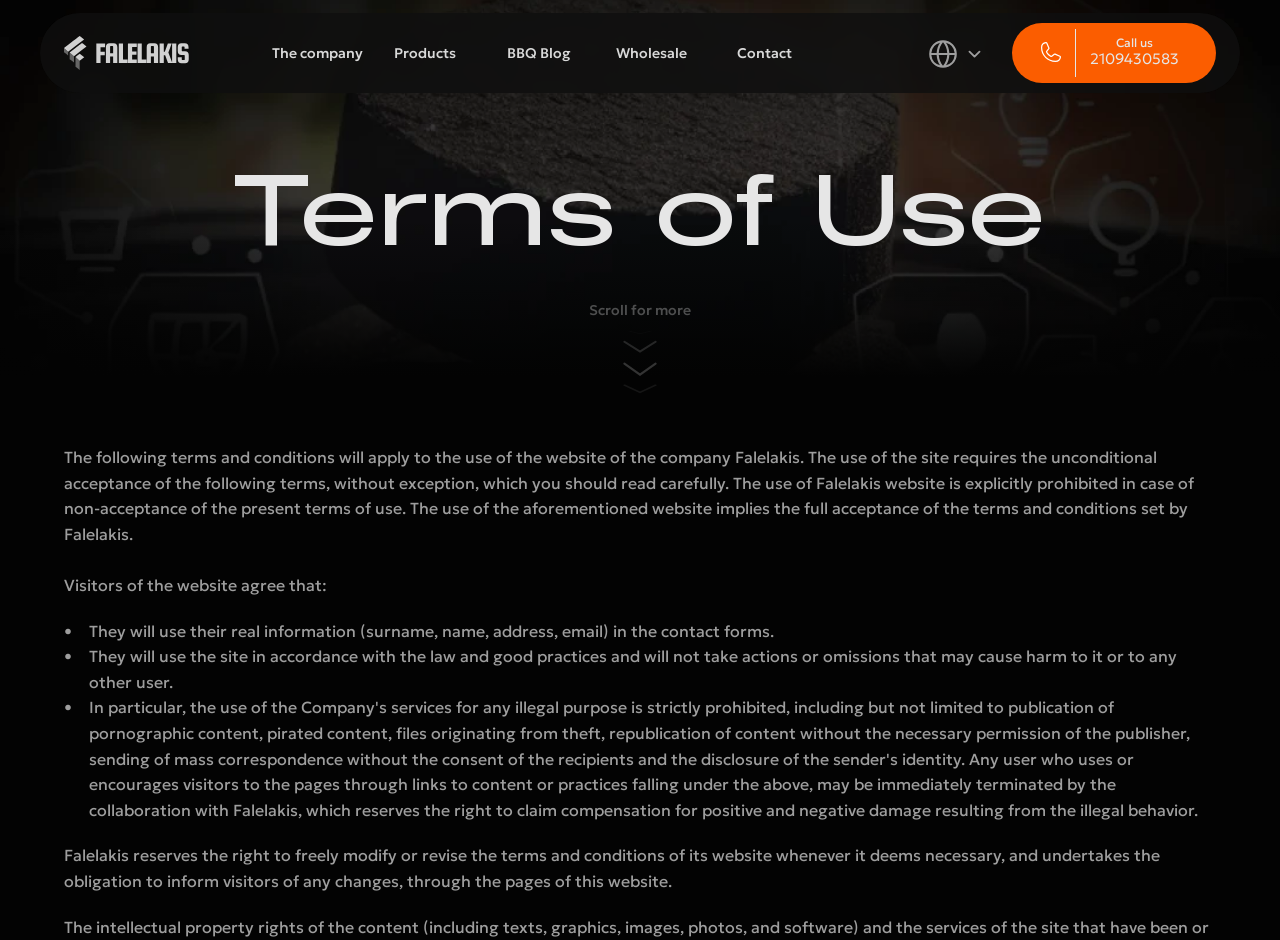What is required for using the contact forms?
Please provide a detailed and thorough answer to the question.

According to the webpage's content, visitors agree to use their real information, including surname, name, address, and email, when using the contact forms on the Falelakis website.